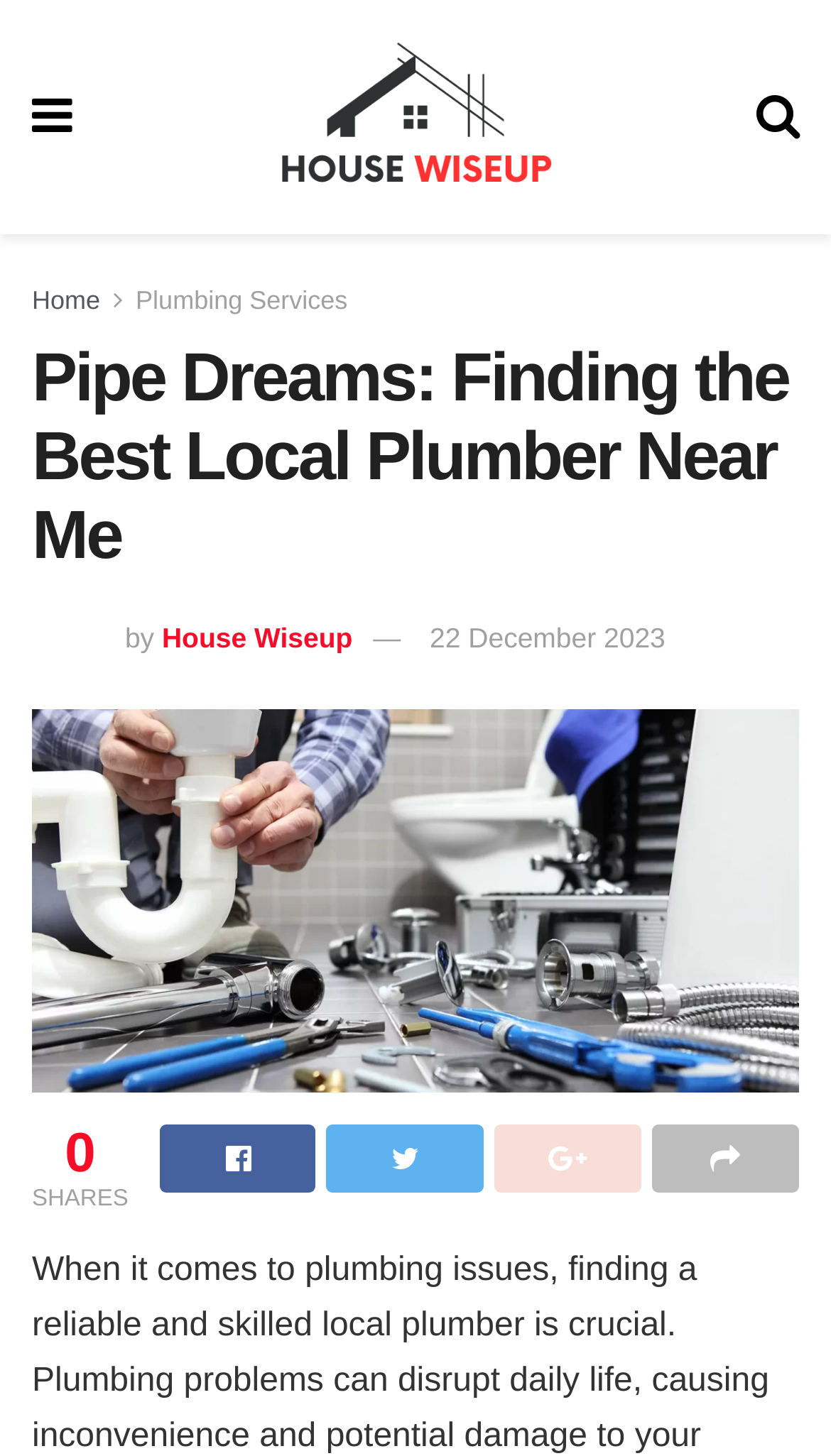What is the logo of the website?
Offer a detailed and full explanation in response to the question.

The logo of the website is 'House Wiseup' which is an image located at the top of the webpage, as indicated by the bounding box coordinates [0.038, 0.413, 0.128, 0.465].